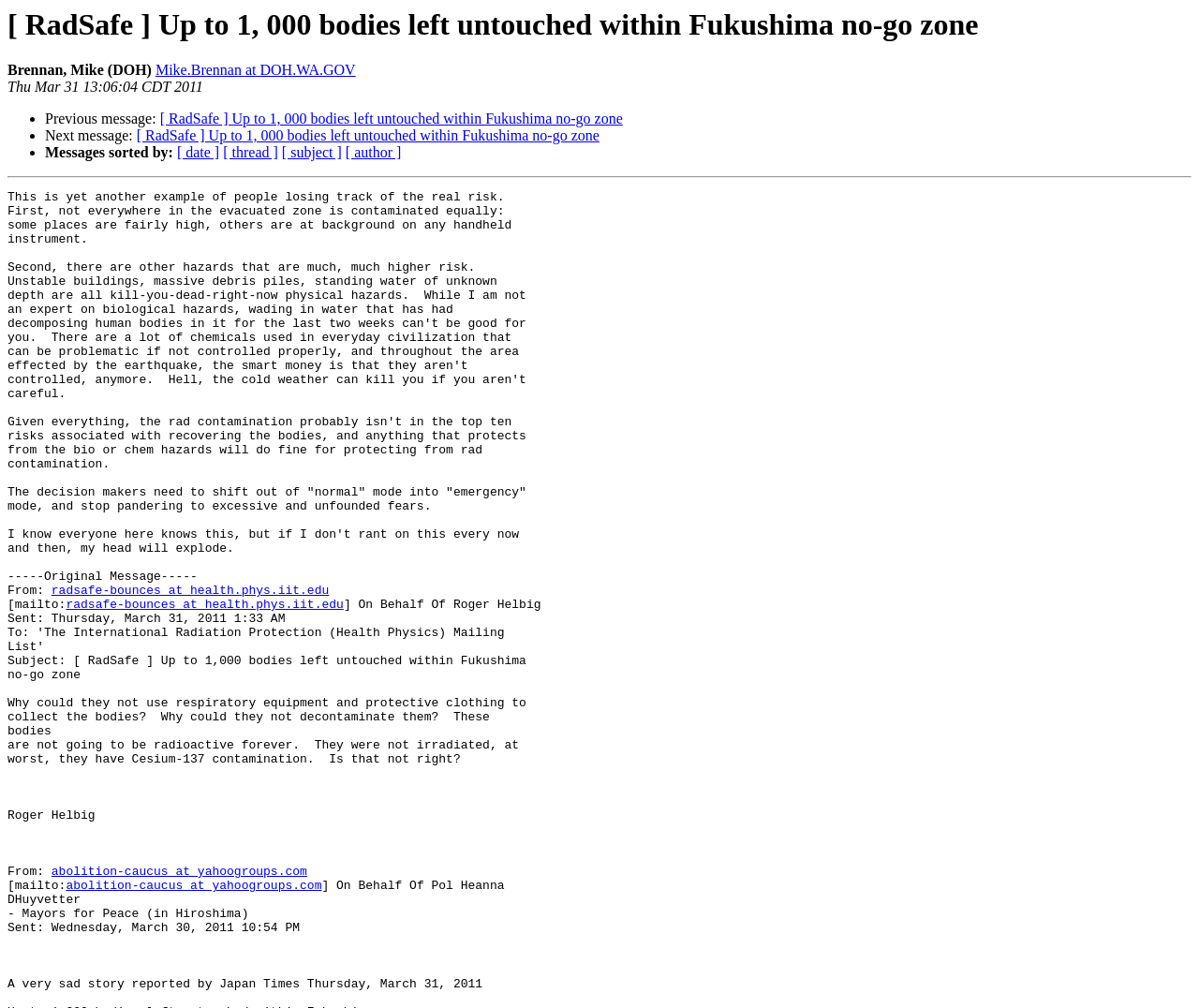Give a one-word or one-phrase response to the question: 
What is the date of the message?

Thu Mar 31 13:06:04 CDT 2011